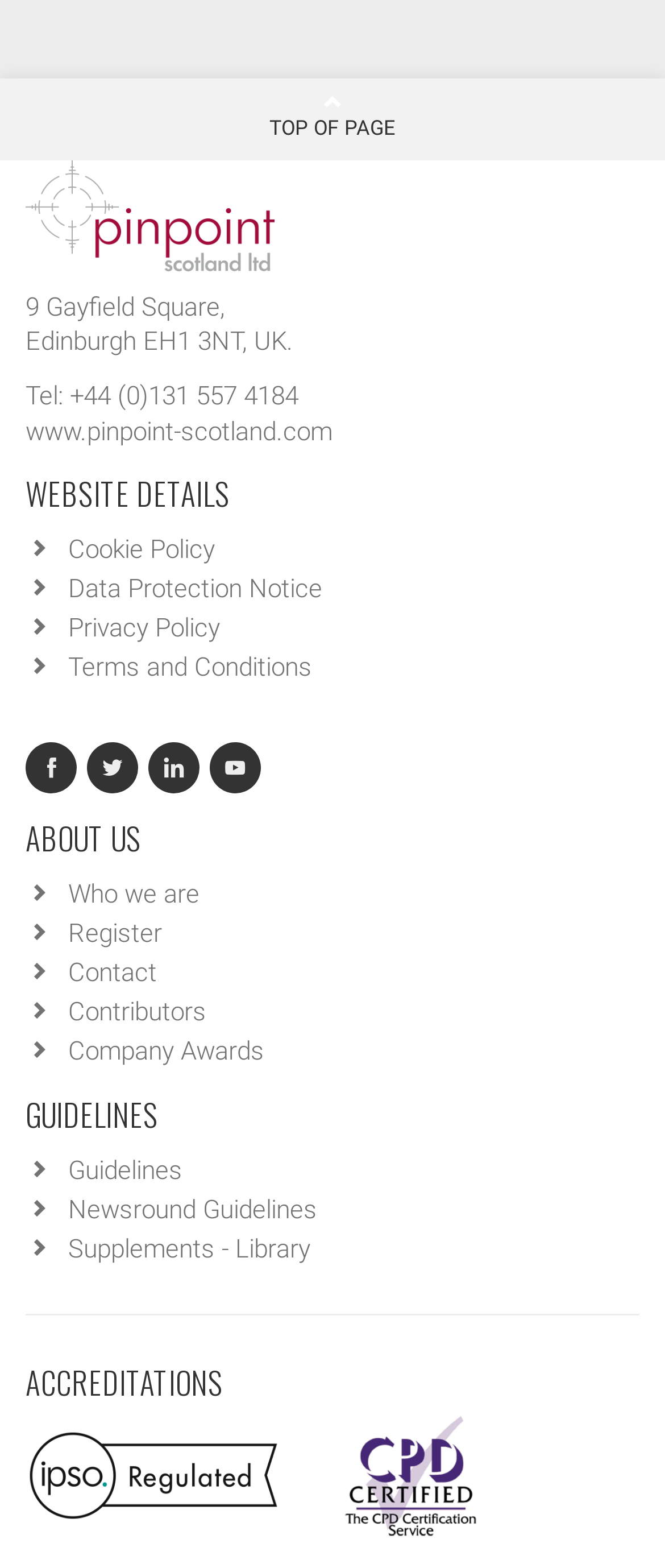Kindly determine the bounding box coordinates of the area that needs to be clicked to fulfill this instruction: "Go to the top of the page".

[0.0, 0.05, 1.0, 0.102]